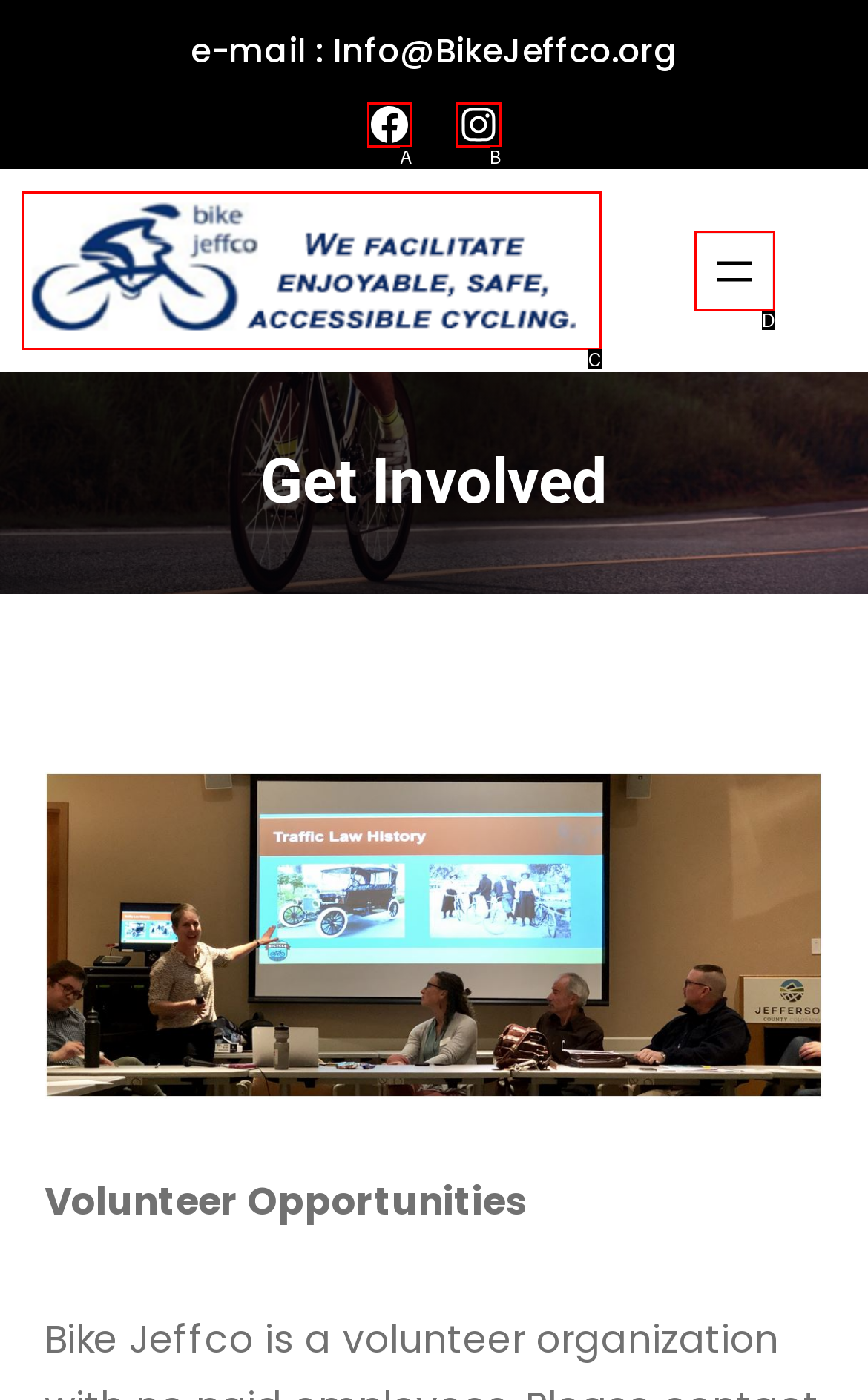From the description: Facebook, identify the option that best matches and reply with the letter of that option directly.

A